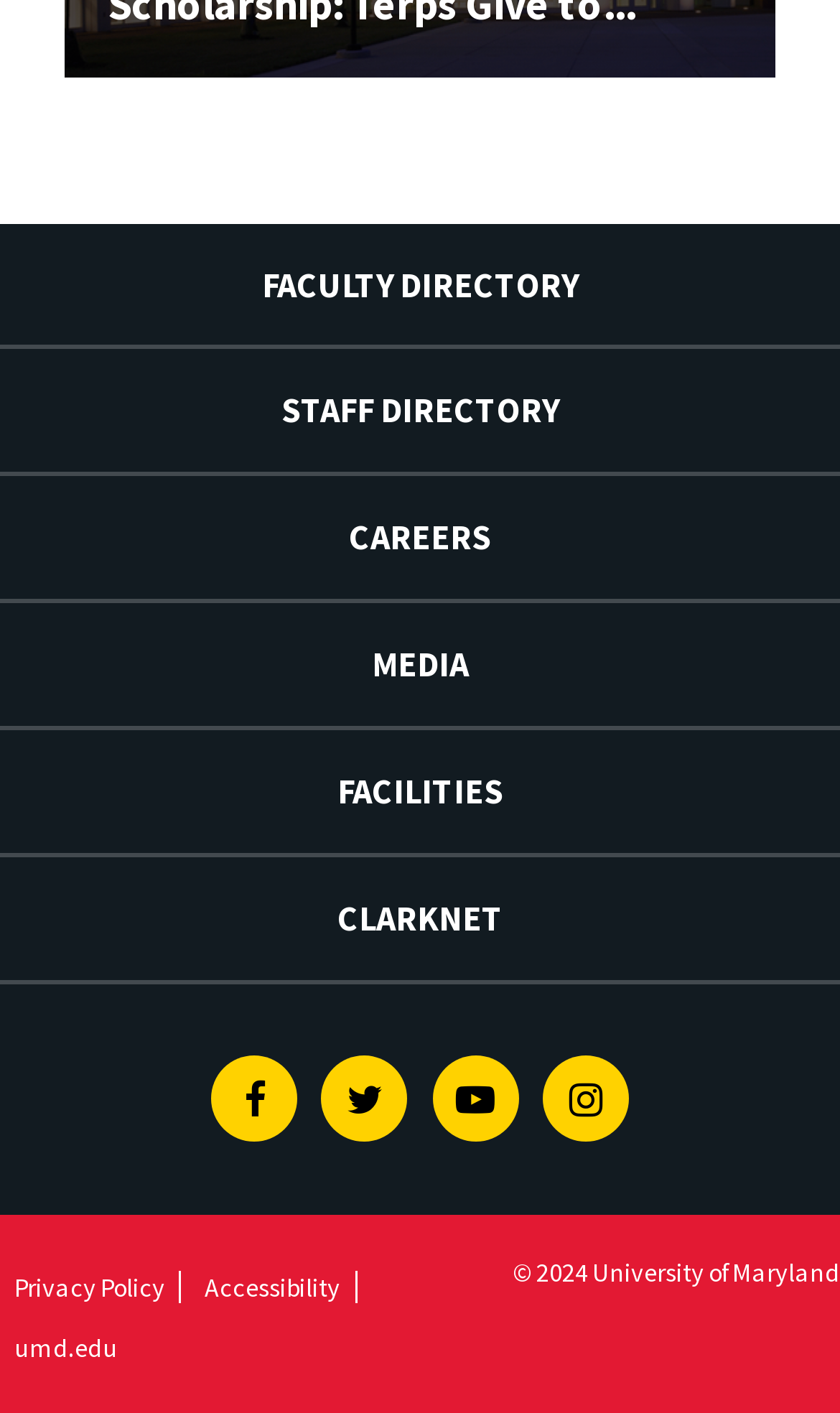Can you give a detailed response to the following question using the information from the image? How many links are there in the directory?

I counted the number of links in the directory by looking at the links with text, which are FACULTY DIRECTORY, STAFF DIRECTORY, CAREERS, MEDIA, FACILITIES, CLARKNET, and seven links in total.